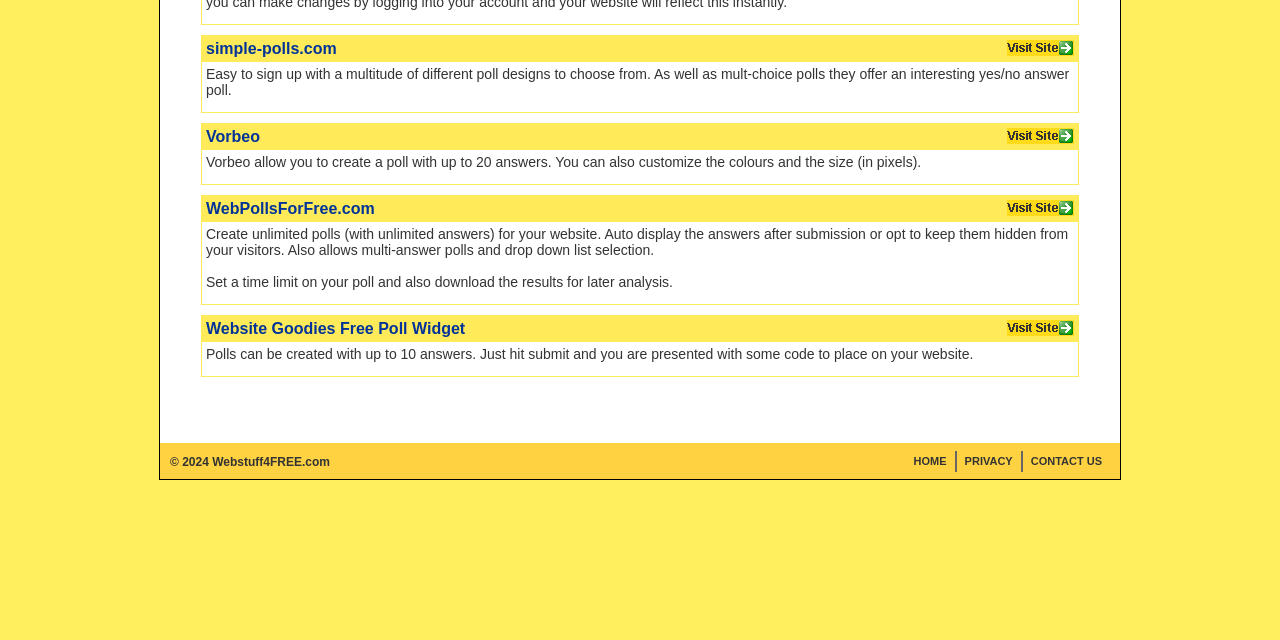Using the provided element description: "Website Goodies Free Poll Widget", determine the bounding box coordinates of the corresponding UI element in the screenshot.

[0.161, 0.5, 0.363, 0.527]